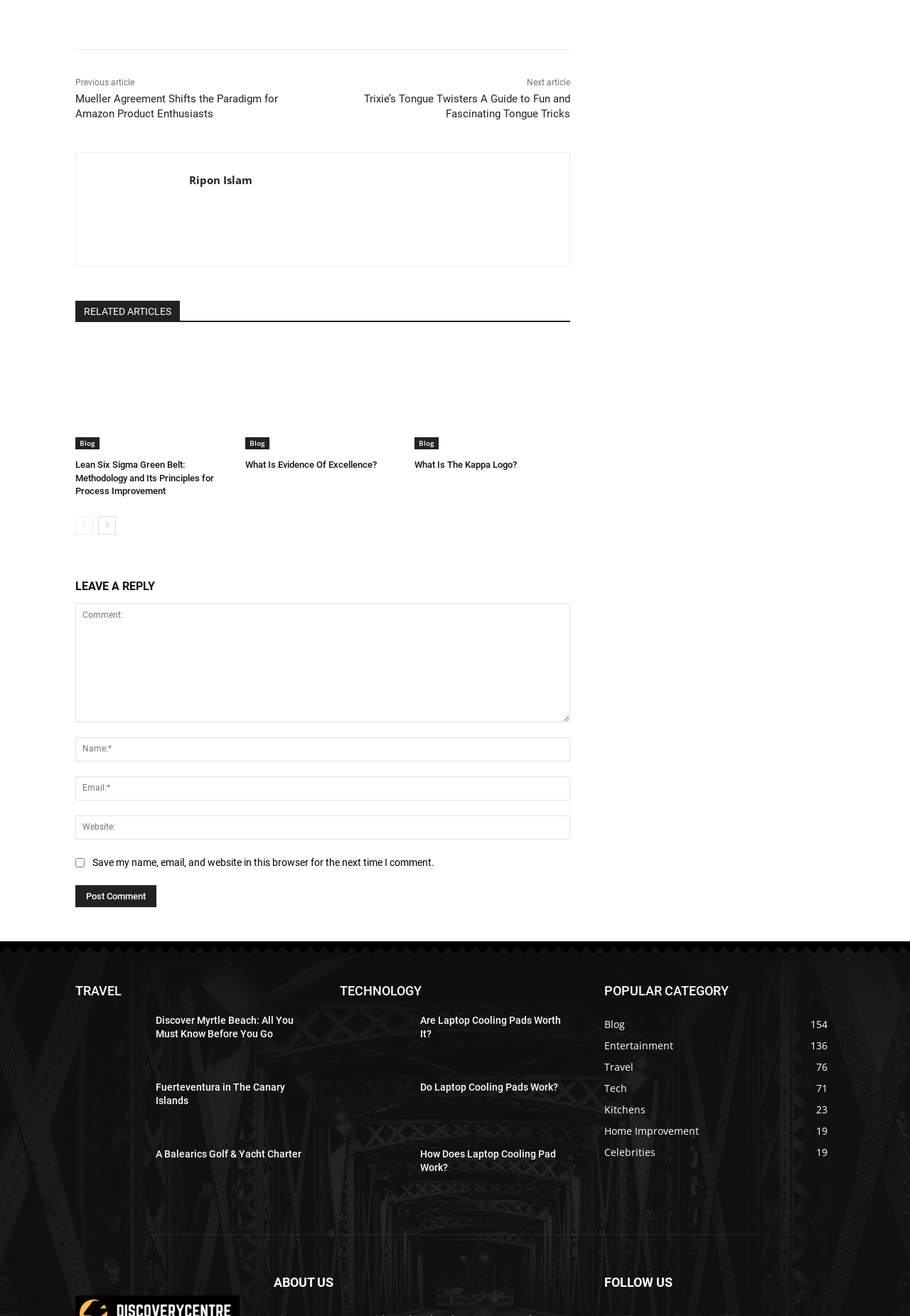How many articles are listed under the 'TRAVEL' category?
Refer to the image and respond with a one-word or short-phrase answer.

3